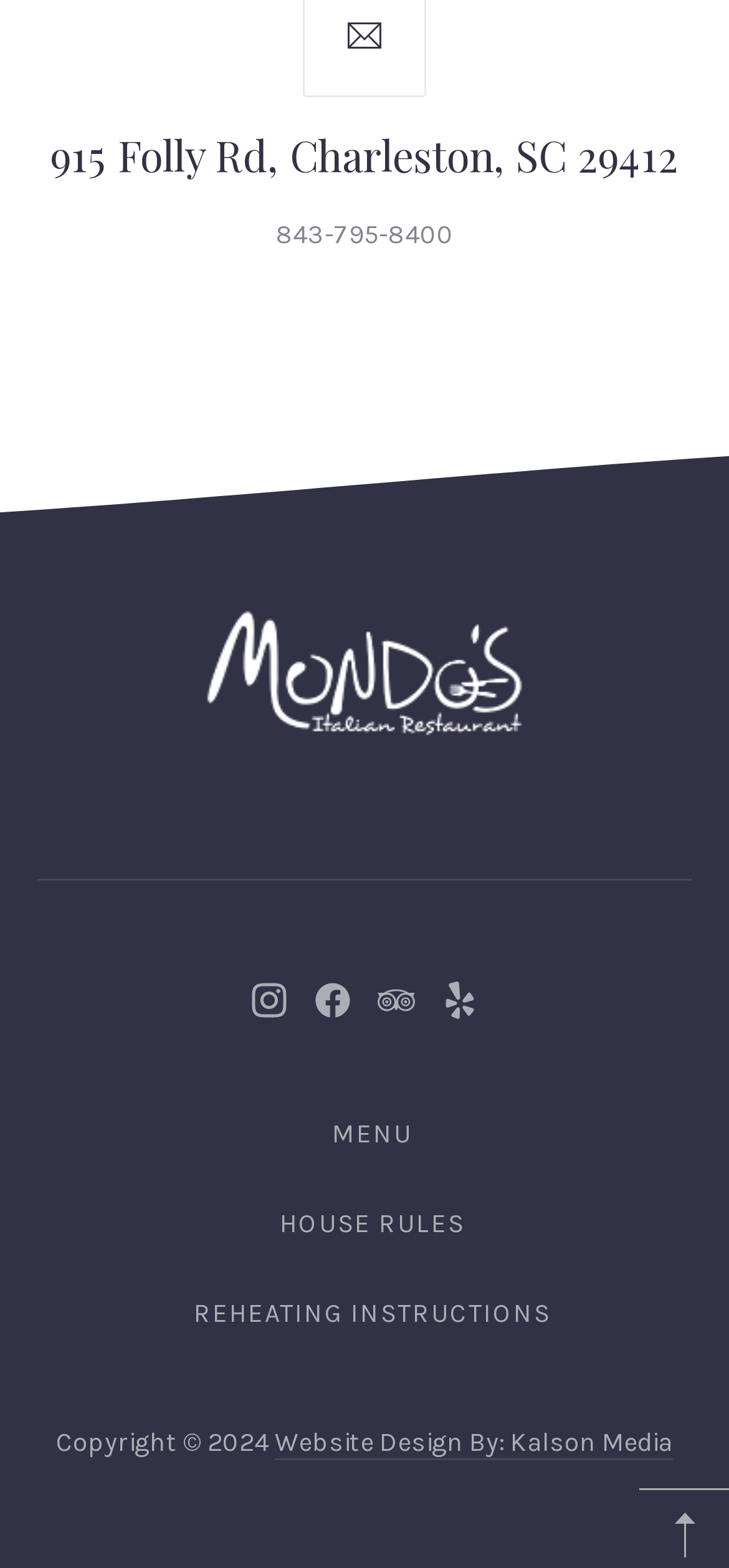How many menu-related links are available?
Provide a thorough and detailed answer to the question.

There are three menu-related links available, which are 'MENU', 'HOUSE RULES', and 'REHEATING INSTRUCTIONS'. These links can be found in the lower middle section of the webpage.